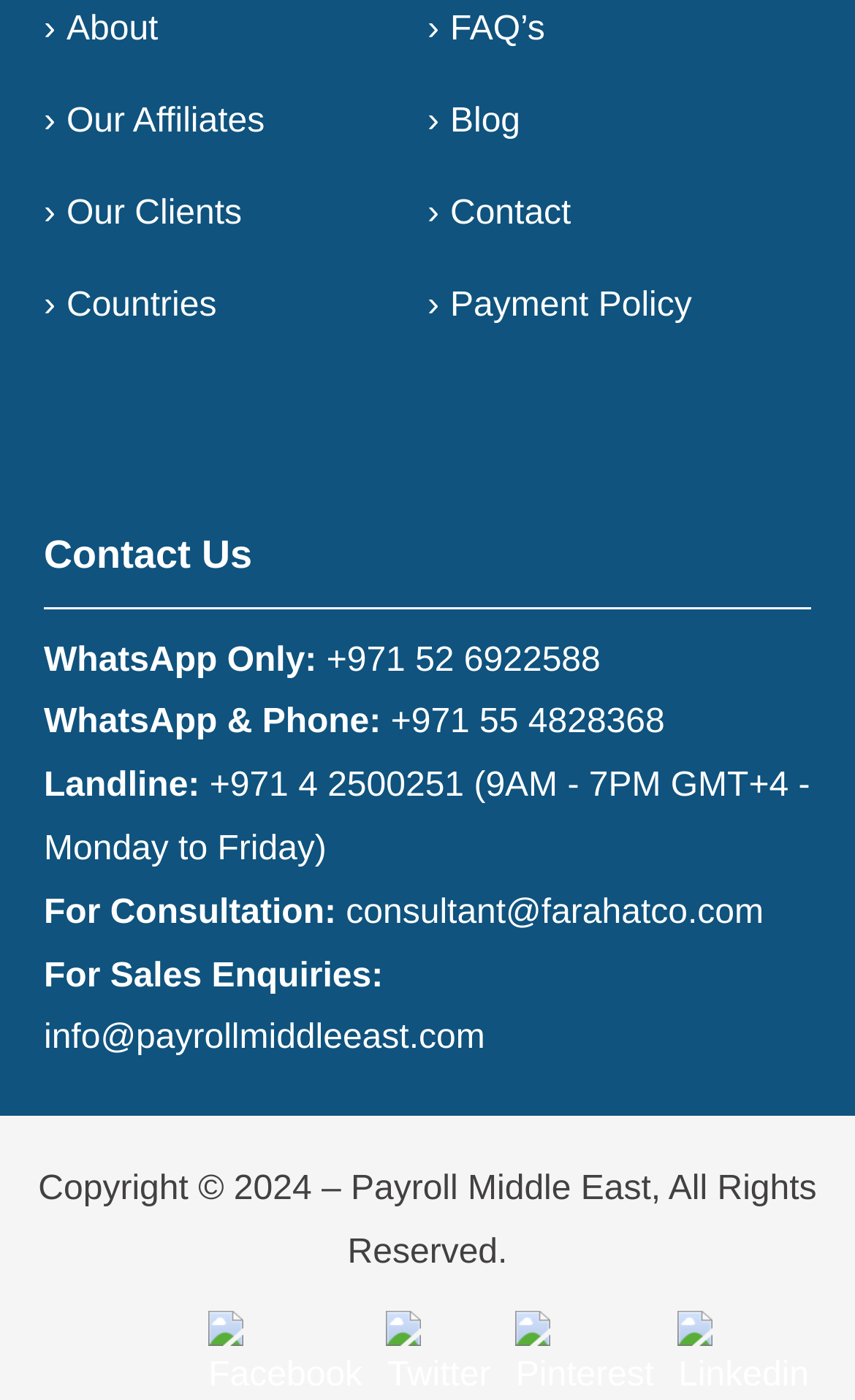Identify the coordinates of the bounding box for the element that must be clicked to accomplish the instruction: "Check the payment policy".

[0.526, 0.205, 0.809, 0.231]